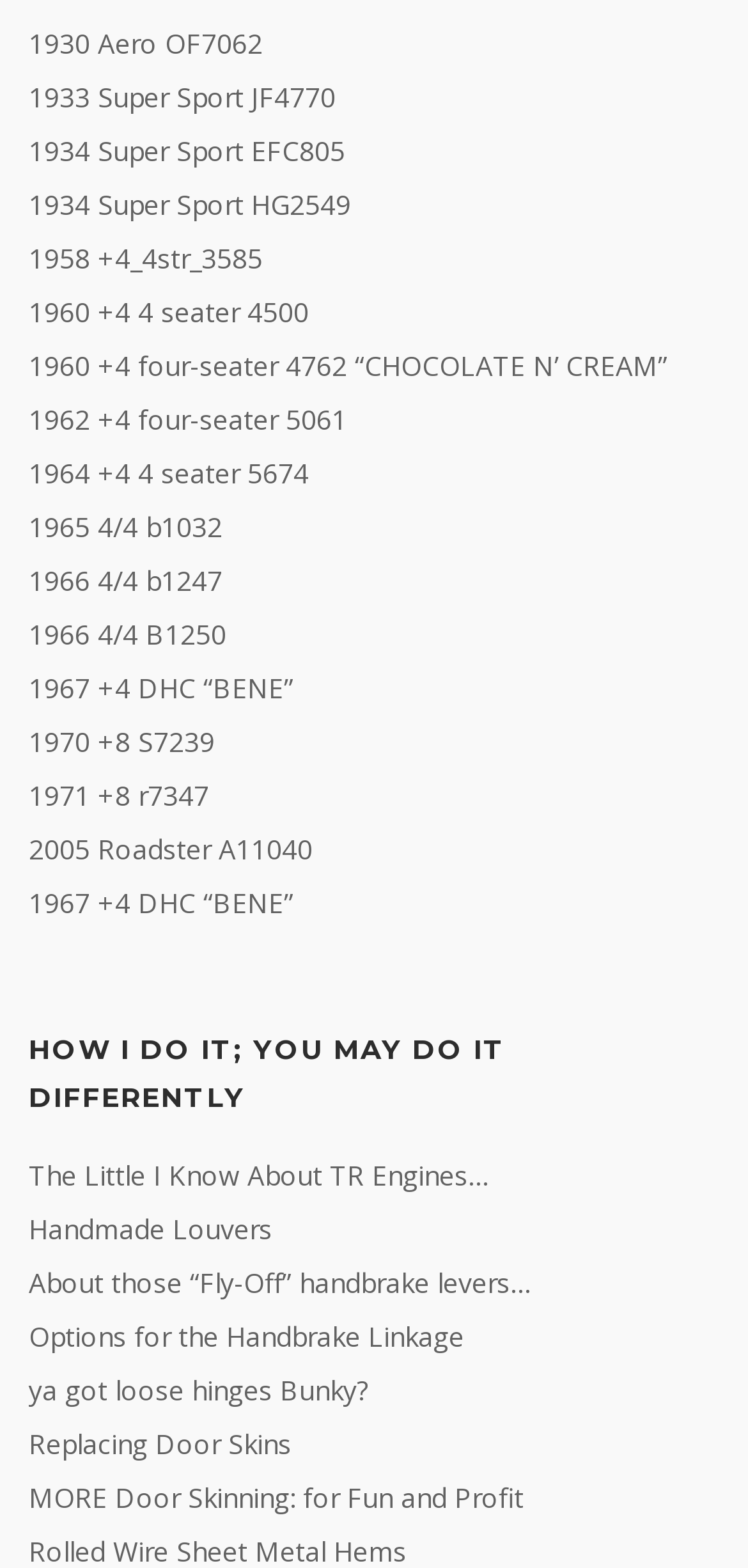Please locate the clickable area by providing the bounding box coordinates to follow this instruction: "Access documents".

None